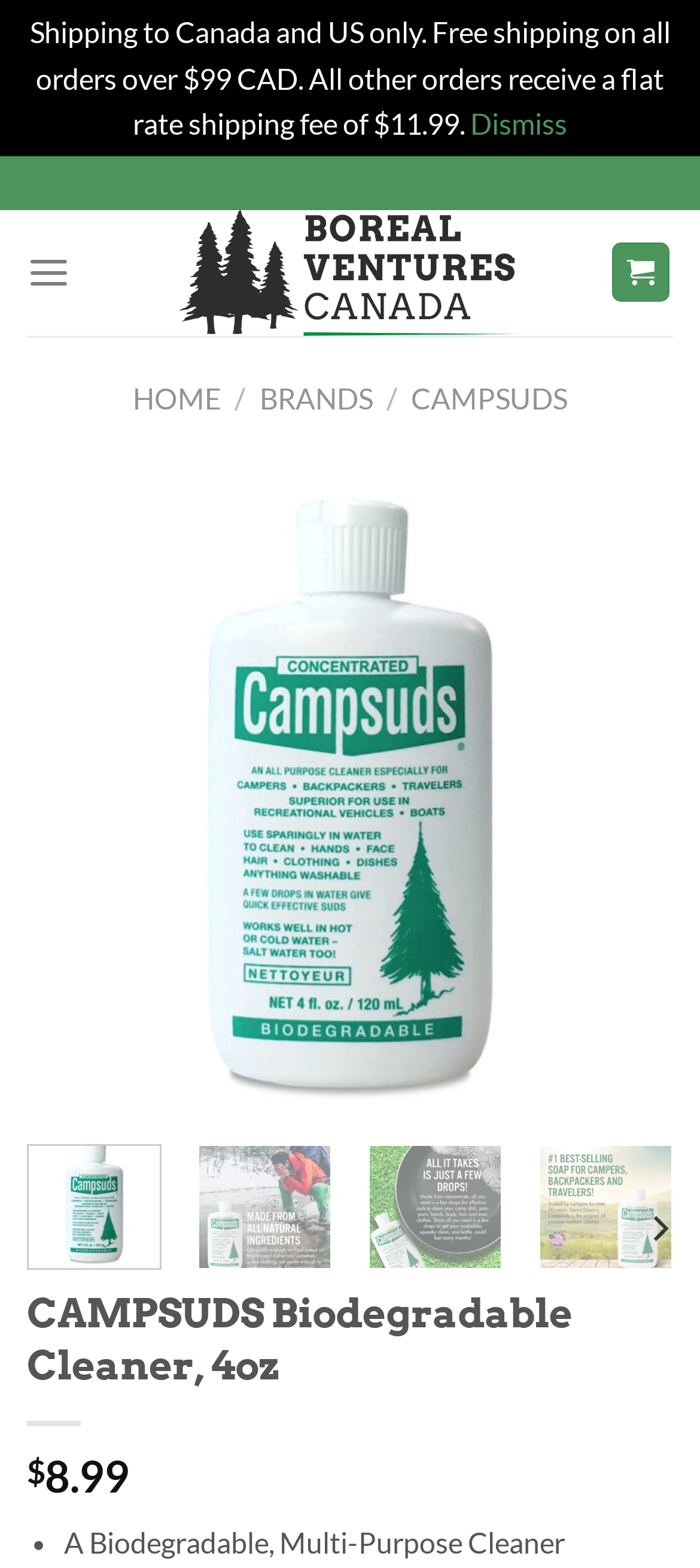Please identify the bounding box coordinates of the area that needs to be clicked to follow this instruction: "Click on the 'Previous' button".

[0.075, 0.465, 0.168, 0.547]